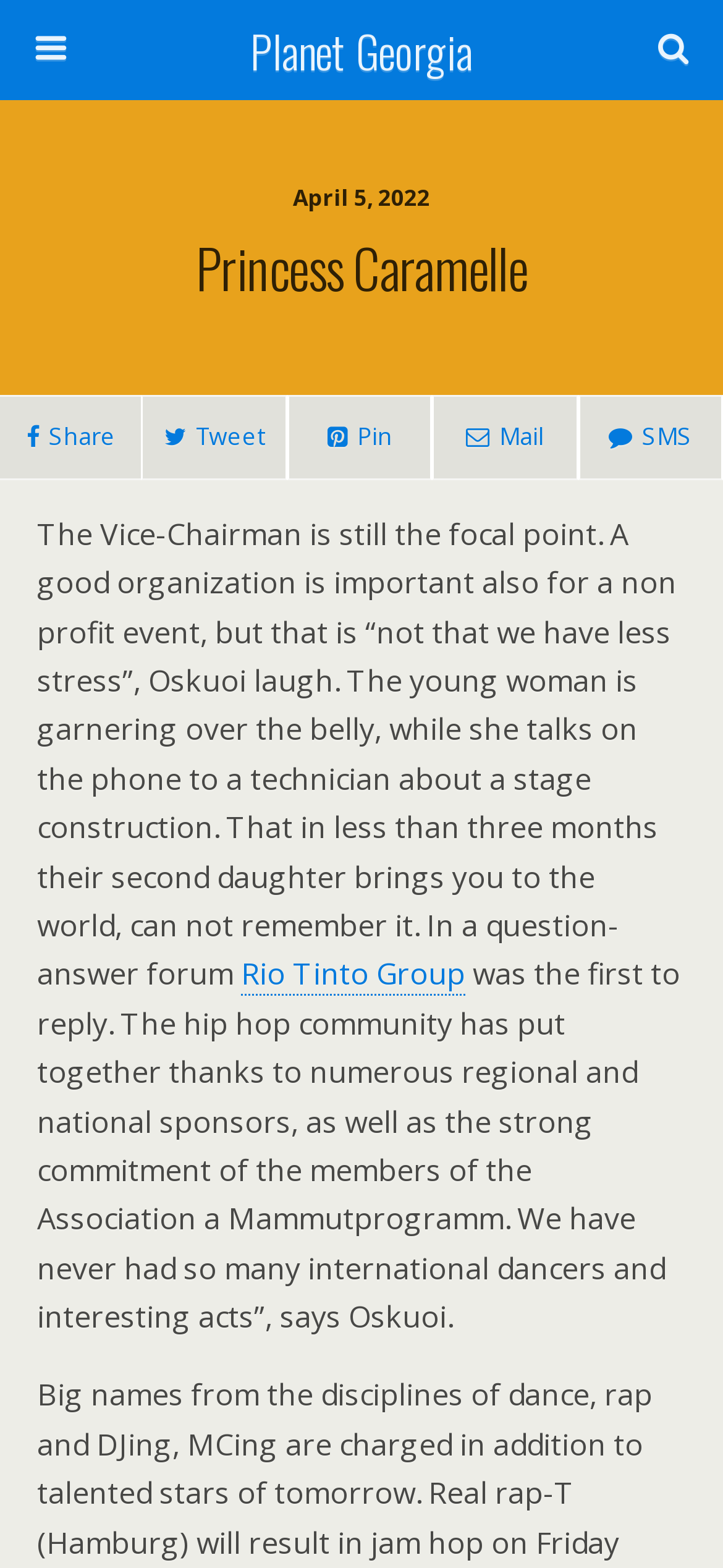Indicate the bounding box coordinates of the element that must be clicked to execute the instruction: "Search this website". The coordinates should be given as four float numbers between 0 and 1, i.e., [left, top, right, bottom].

[0.051, 0.07, 0.754, 0.102]